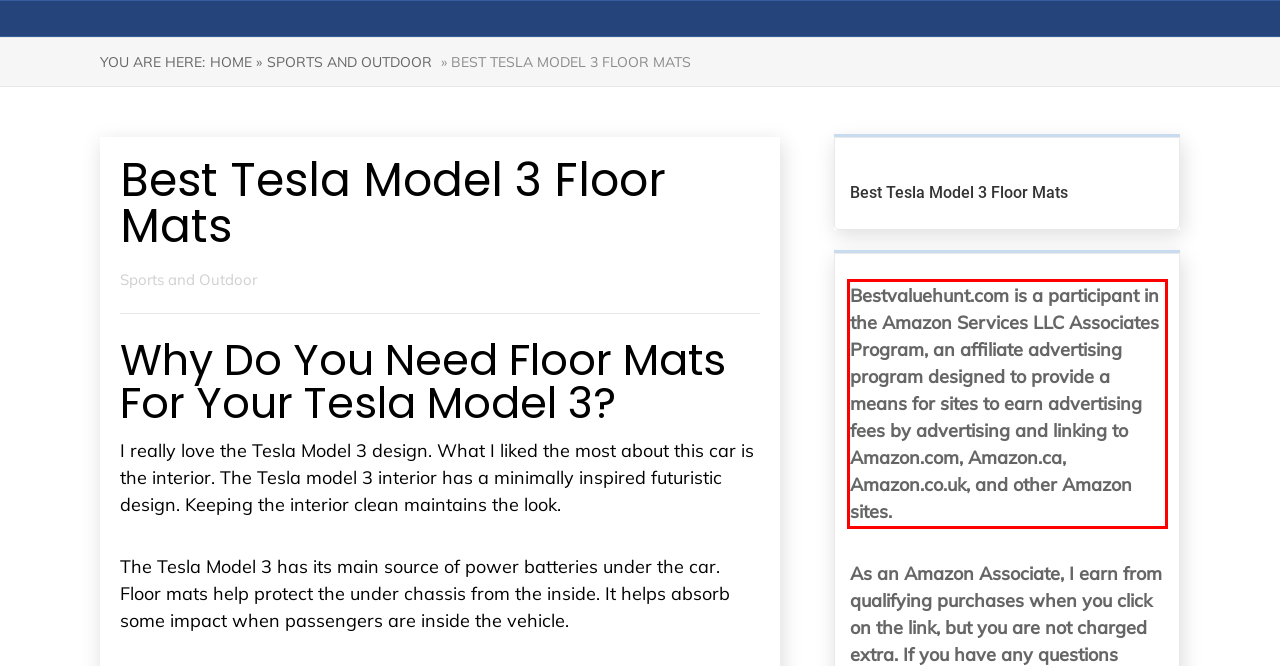Analyze the screenshot of the webpage and extract the text from the UI element that is inside the red bounding box.

Bestvaluehunt.com is a participant in the Amazon Services LLC Associates Program, an affiliate advertising program designed to provide a means for sites to earn advertising fees by advertising and linking to Amazon.com, Amazon.ca, Amazon.co.uk, and other Amazon sites.